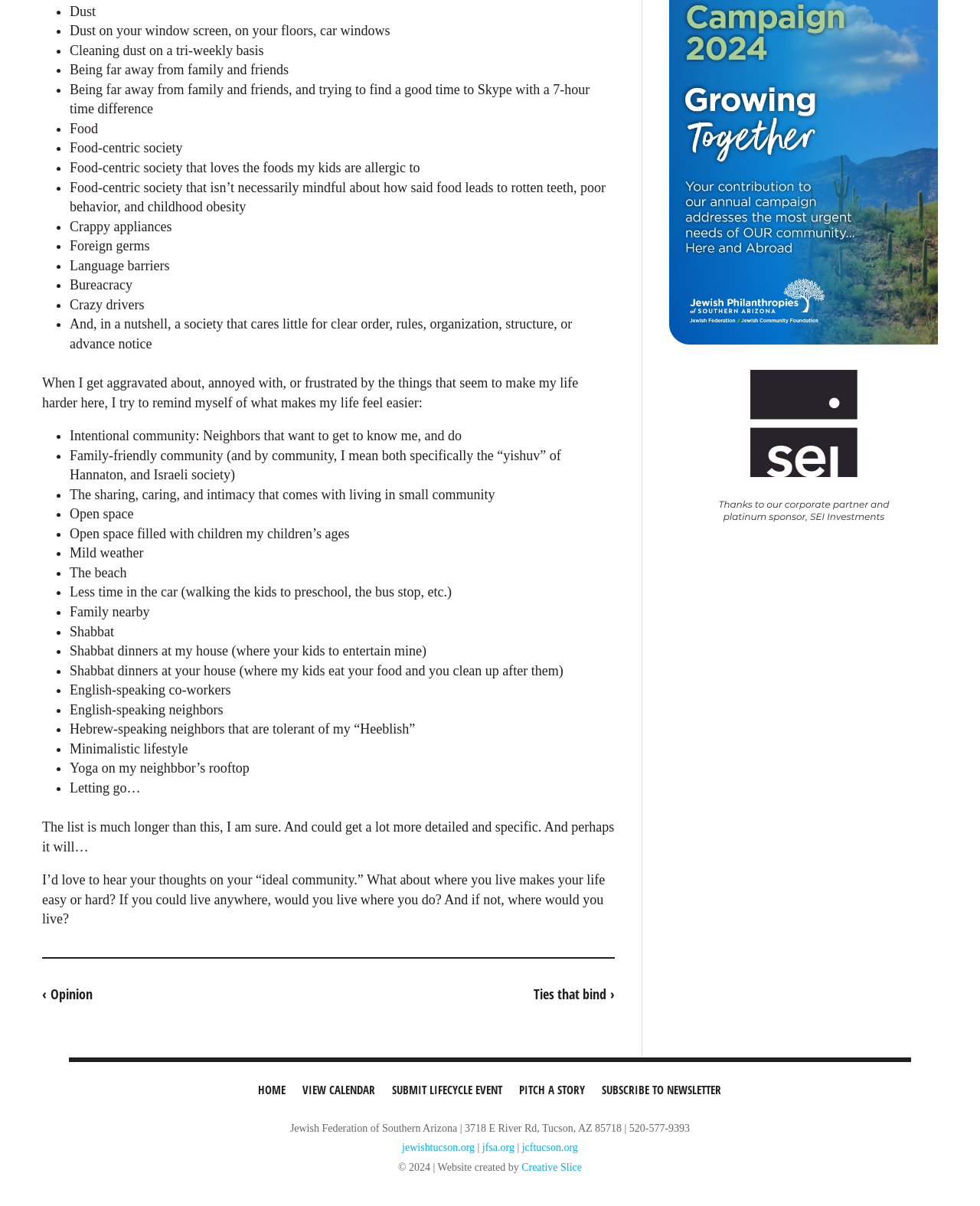Return the bounding box coordinates of the UI element that corresponds to this description: "World News". The coordinates must be given as four float numbers in the range of 0 and 1, [left, top, right, bottom].

None